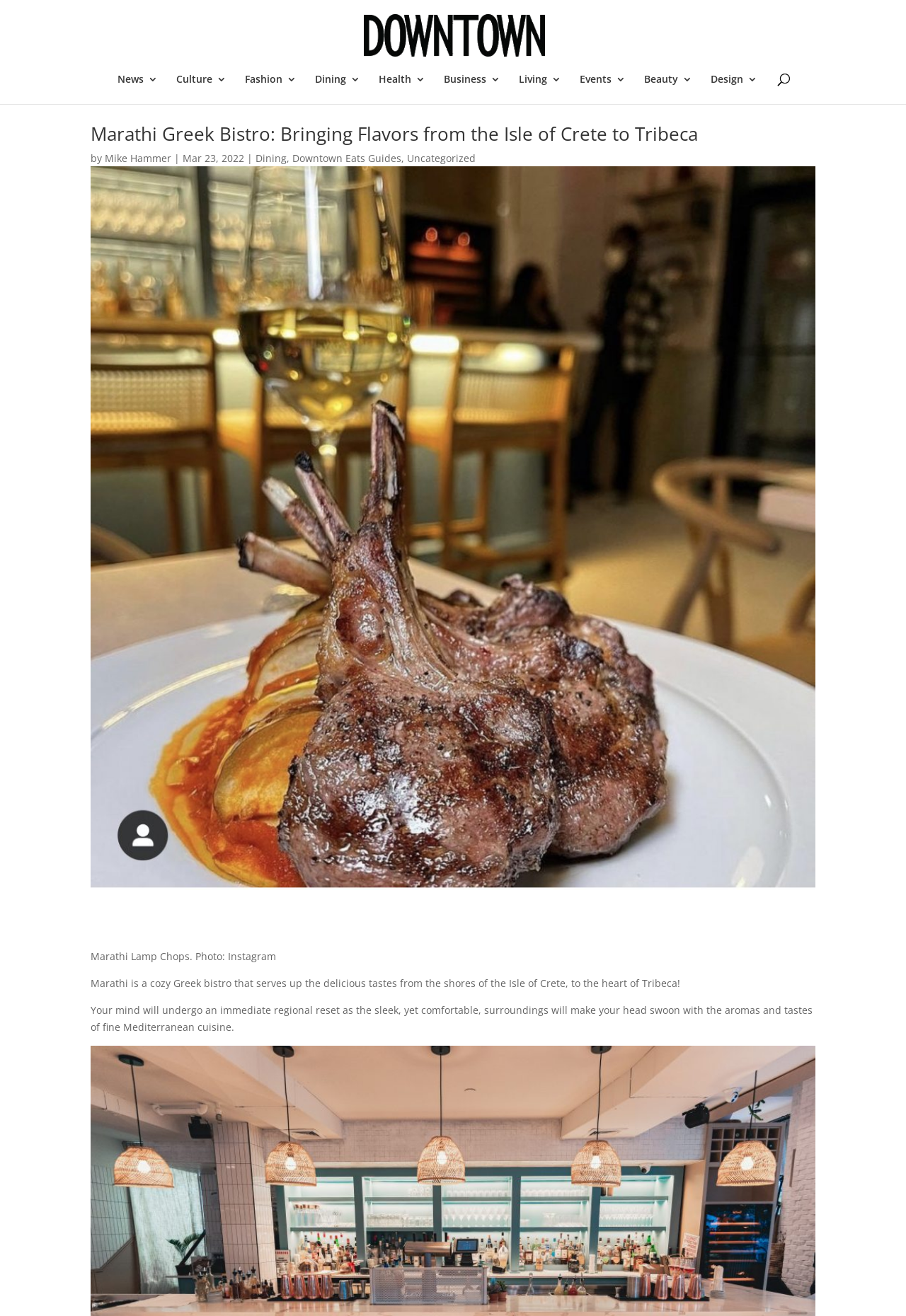Locate the bounding box coordinates of the segment that needs to be clicked to meet this instruction: "Click on Downtown Magazine link".

[0.411, 0.021, 0.592, 0.031]